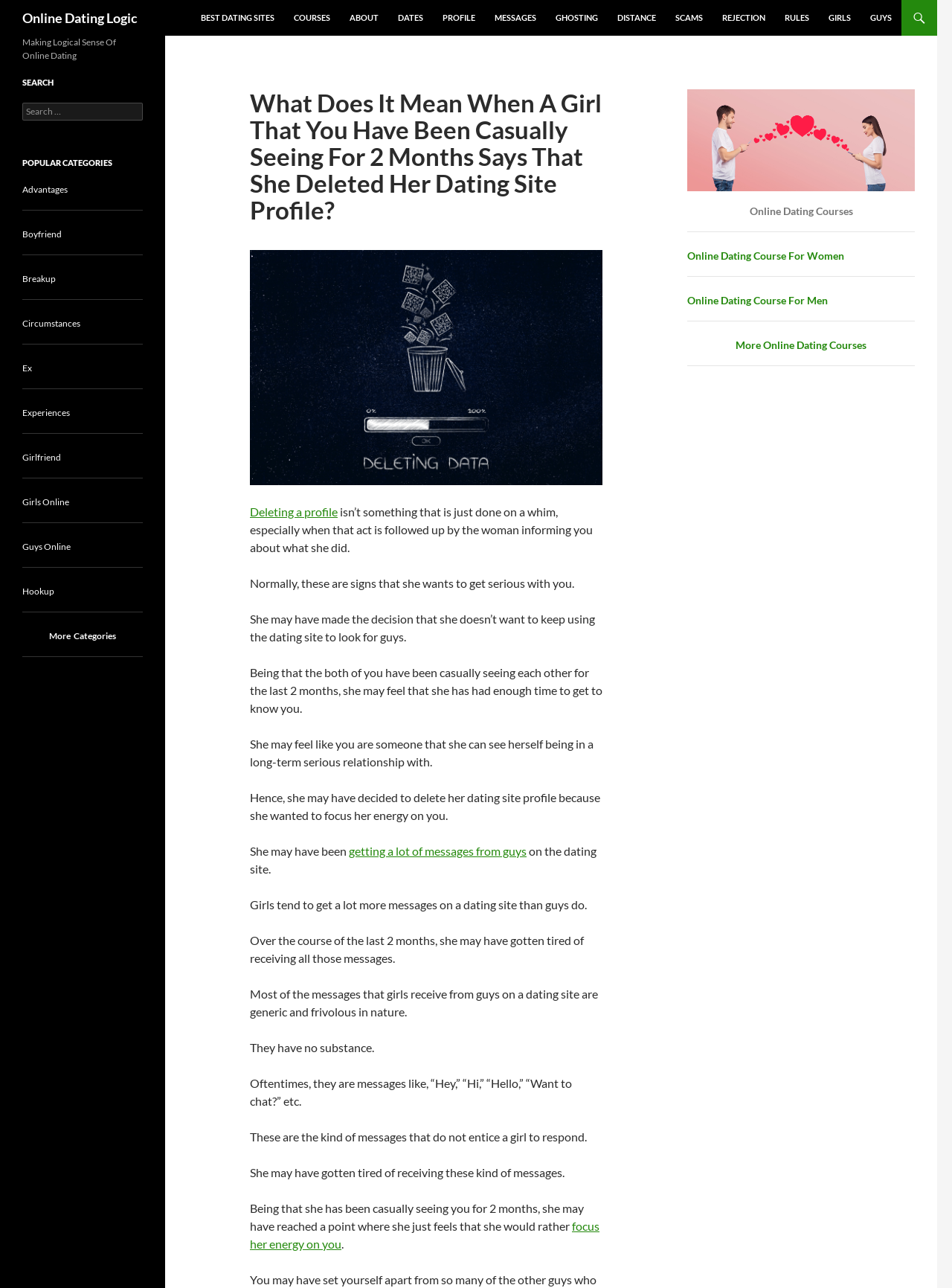Identify the bounding box coordinates for the UI element described as: "Online Dating Course For Men". The coordinates should be provided as four floats between 0 and 1: [left, top, right, bottom].

[0.722, 0.228, 0.87, 0.238]